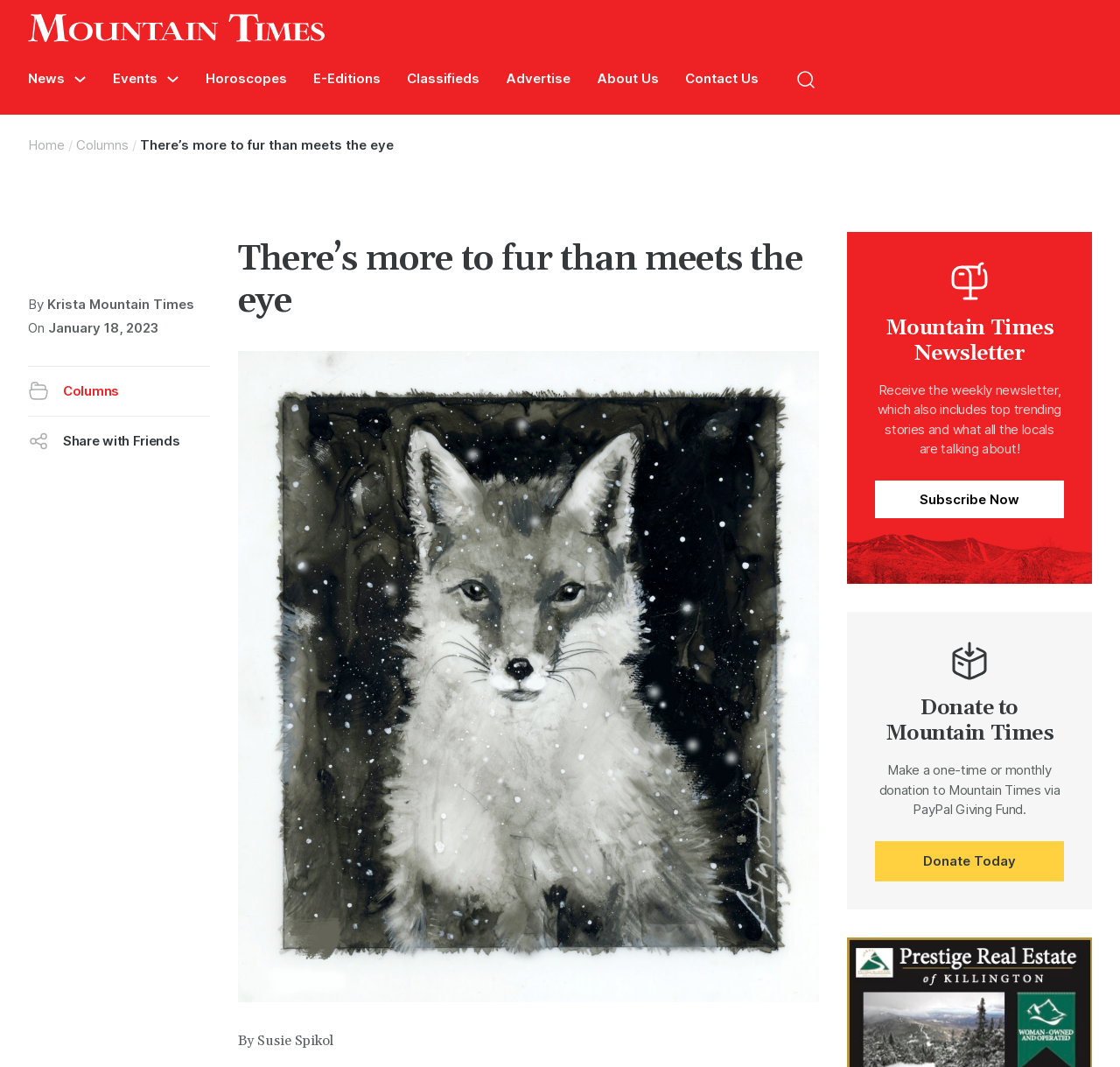Find the bounding box coordinates for the HTML element specified by: "Classifieds".

[0.363, 0.065, 0.428, 0.083]